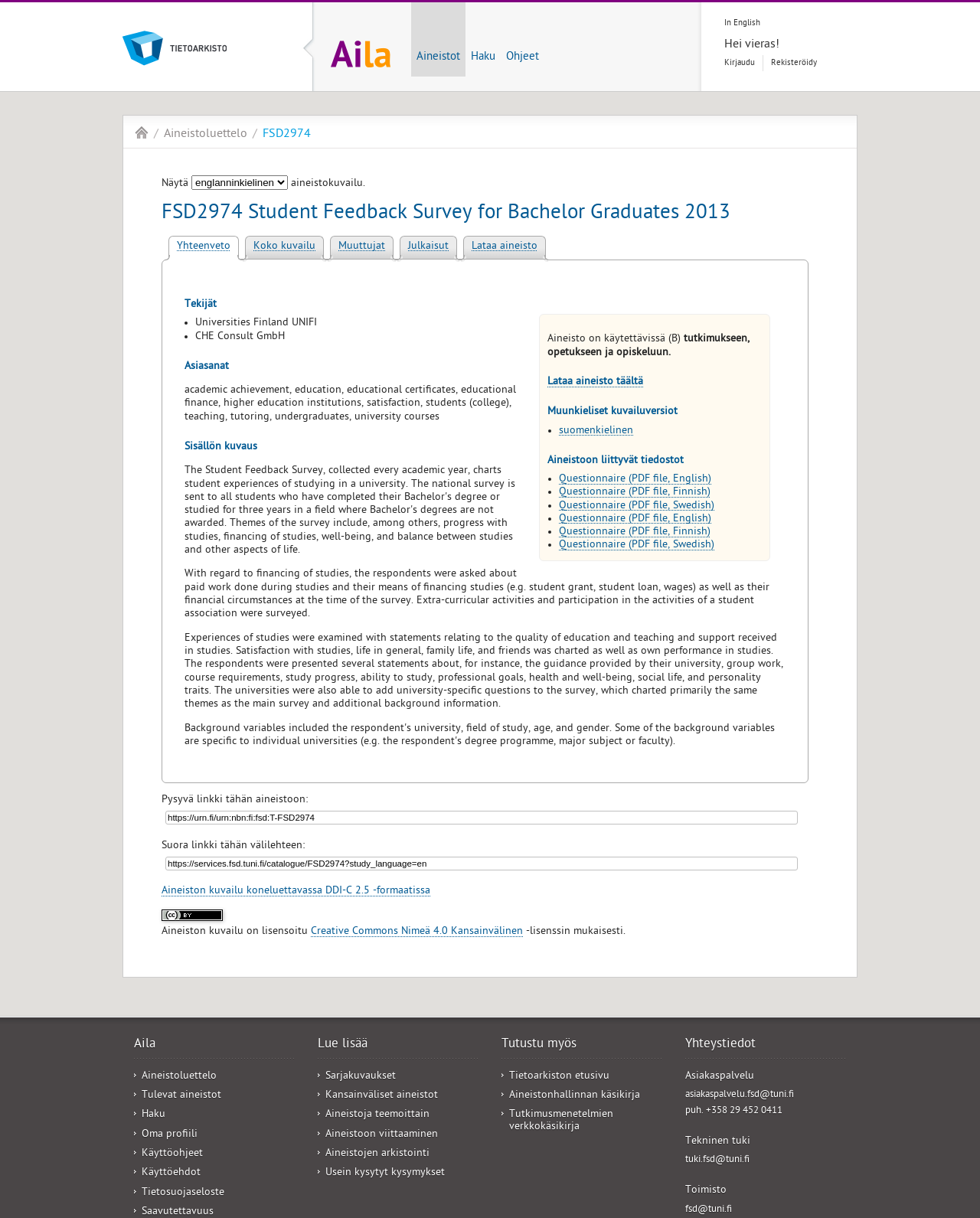Show the bounding box coordinates of the region that should be clicked to follow the instruction: "Log in."

[0.739, 0.049, 0.77, 0.056]